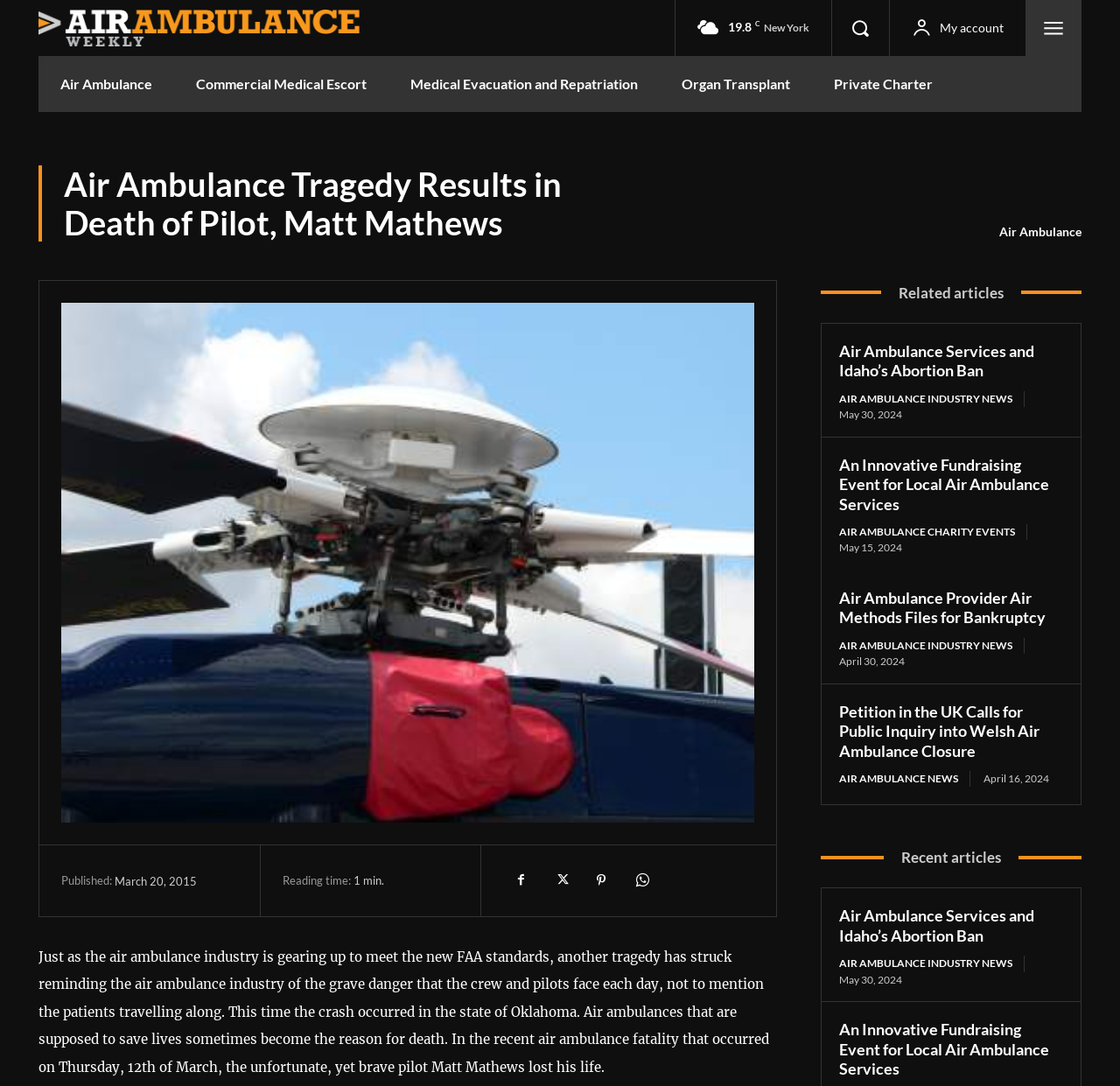Based on the element description: "WhatsApp", identify the UI element and provide its bounding box coordinates. Use four float numbers between 0 and 1, [left, top, right, bottom].

[0.557, 0.794, 0.589, 0.827]